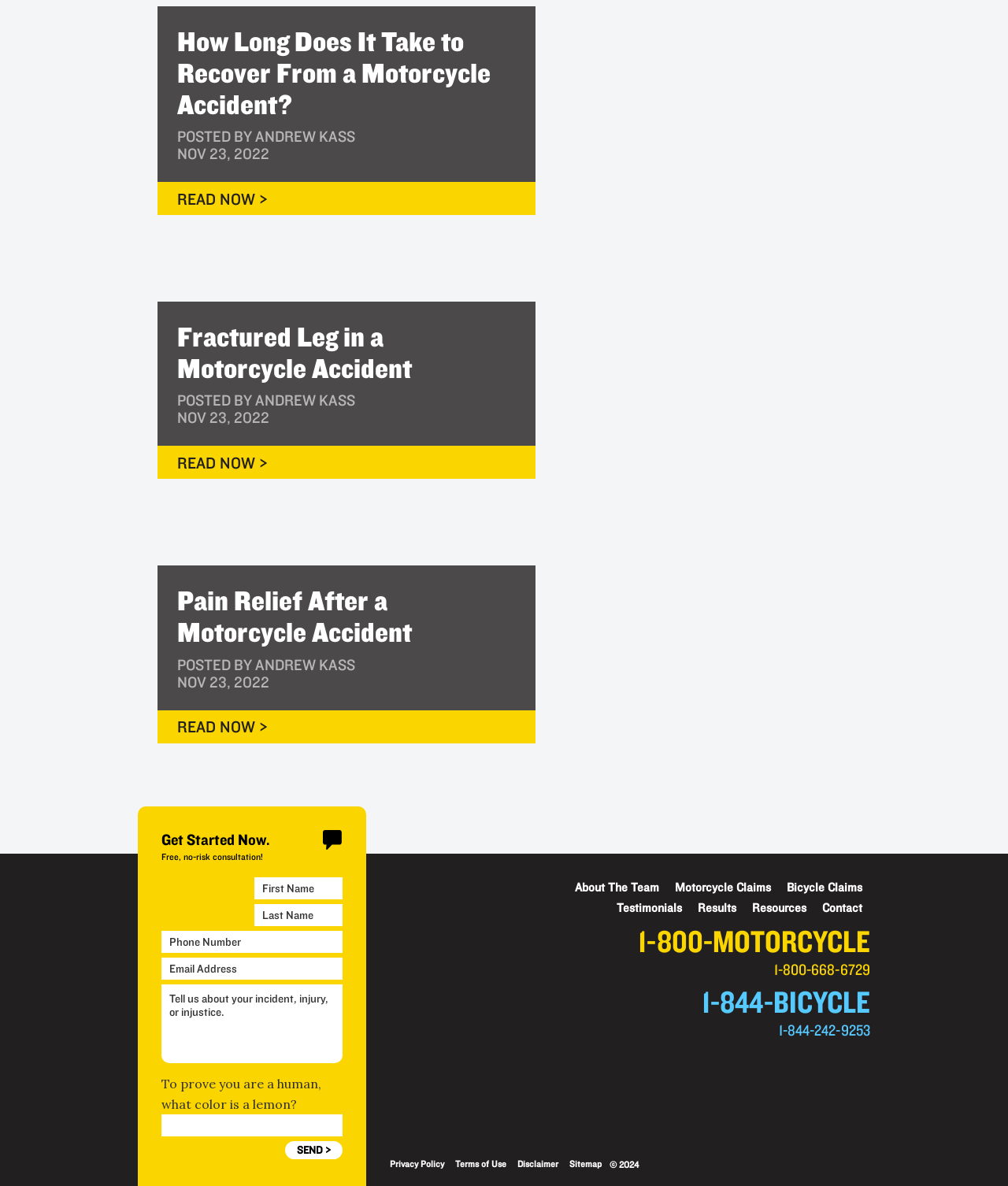Please respond to the question with a concise word or phrase:
What is the phone number for motorcycle claims?

1-800-MOTORCYCLE 1-800-668-6729